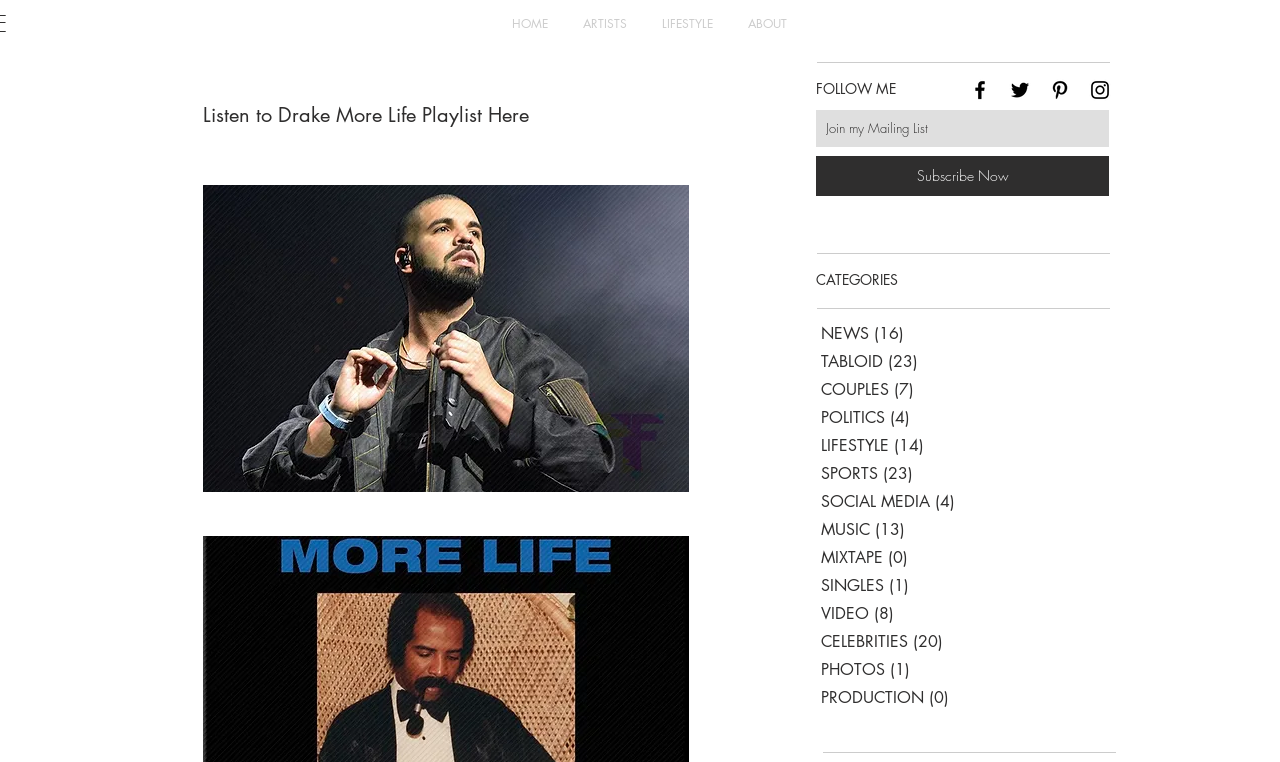Pinpoint the bounding box coordinates of the clickable element needed to complete the instruction: "Listen to Drake's More Life playlist". The coordinates should be provided as four float numbers between 0 and 1: [left, top, right, bottom].

[0.159, 0.242, 0.538, 0.646]